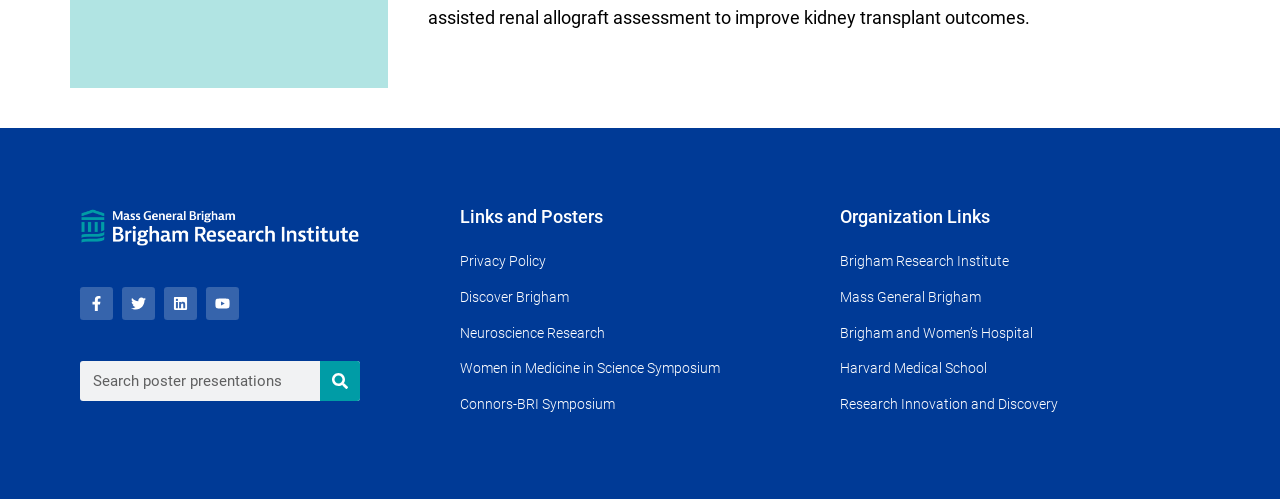Please identify the bounding box coordinates of the element that needs to be clicked to execute the following command: "Go to Brigham Research Institute". Provide the bounding box using four float numbers between 0 and 1, formatted as [left, top, right, bottom].

[0.656, 0.494, 0.937, 0.555]